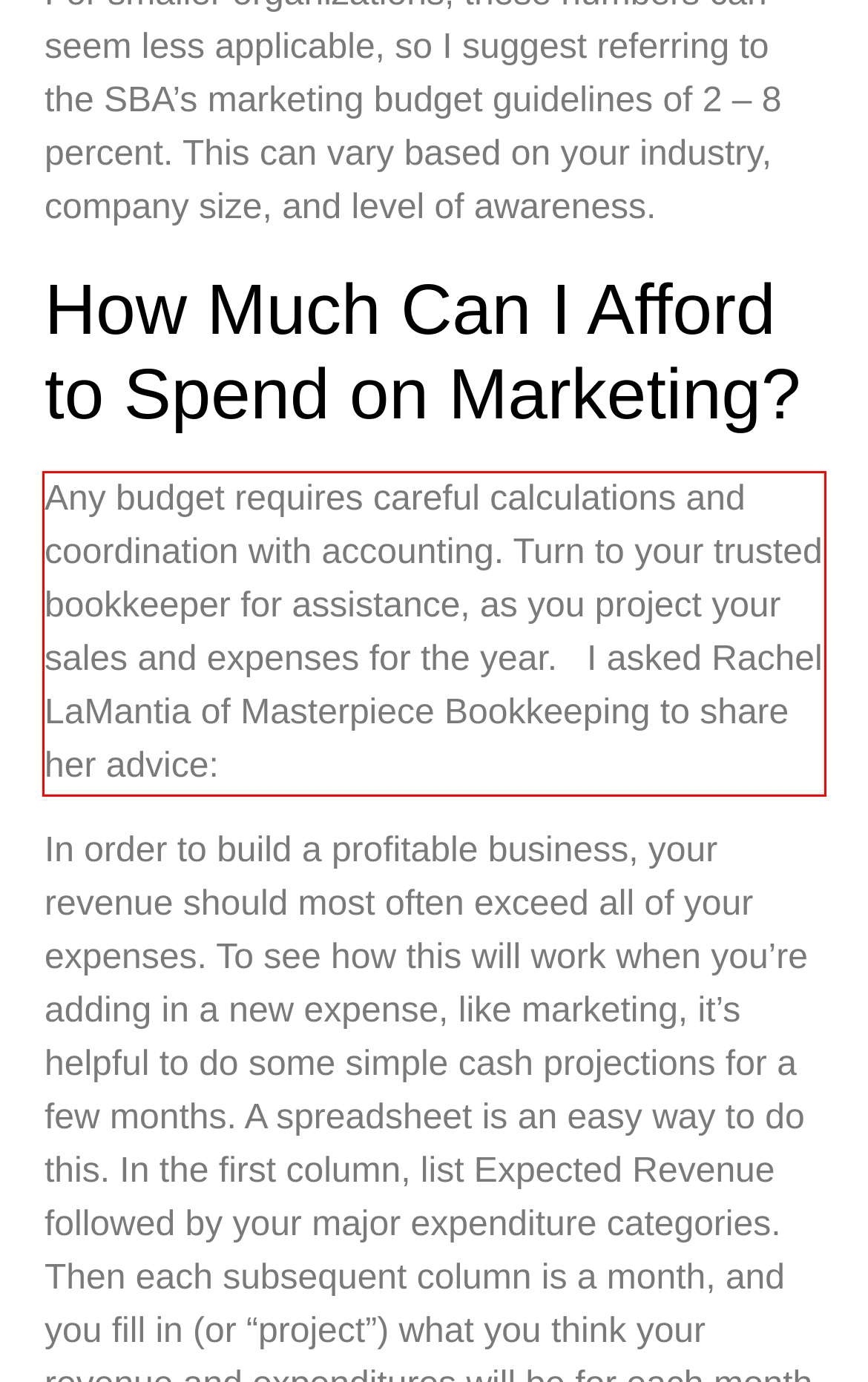Given the screenshot of the webpage, identify the red bounding box, and recognize the text content inside that red bounding box.

Any budget requires careful calculations and coordination with accounting. Turn to your trusted bookkeeper for assistance, as you project your sales and expenses for the year. I asked Rachel LaMantia of Masterpiece Bookkeeping to share her advice: